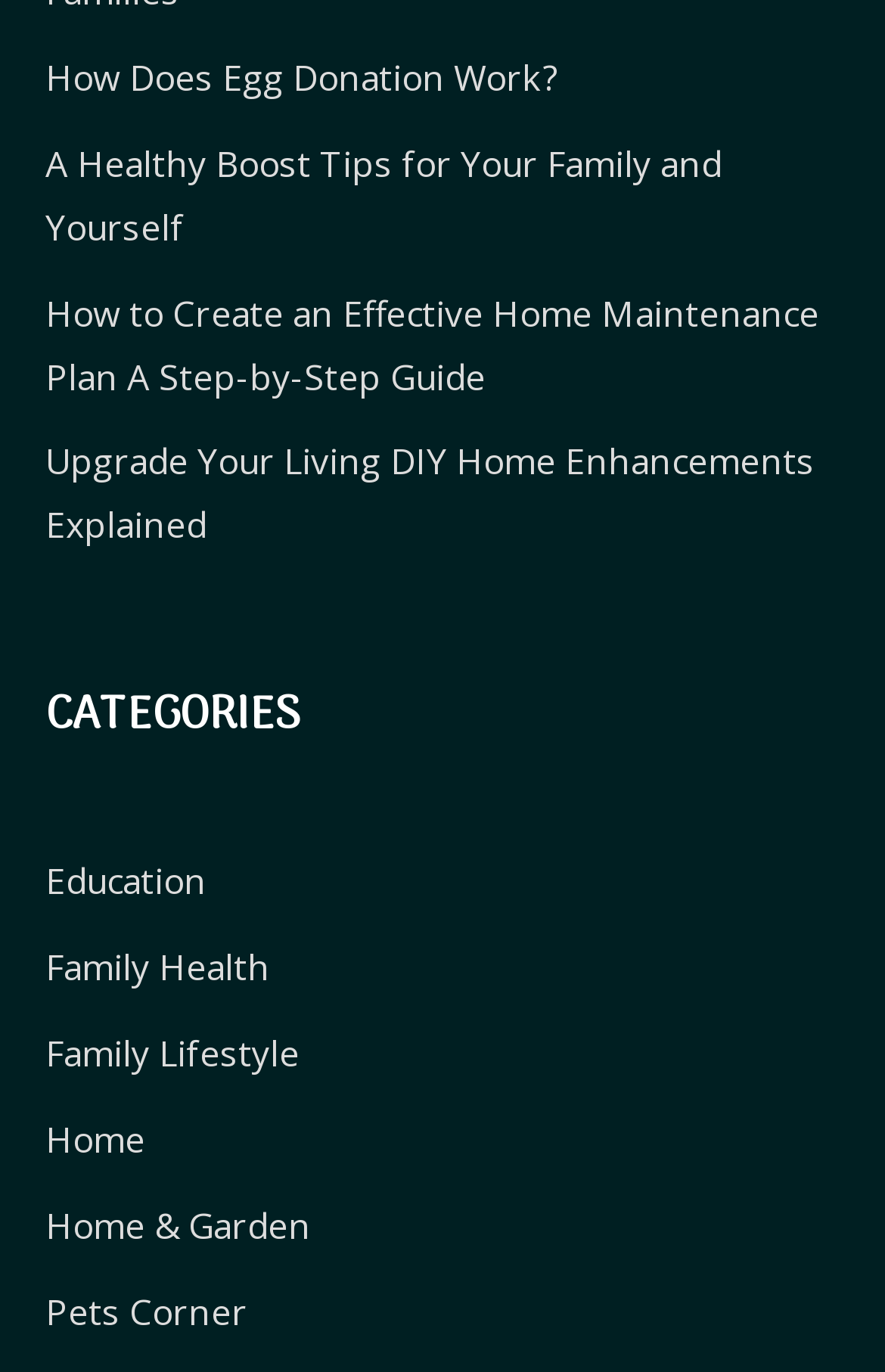How many categories are listed on the webpage?
Based on the image, give a one-word or short phrase answer.

7